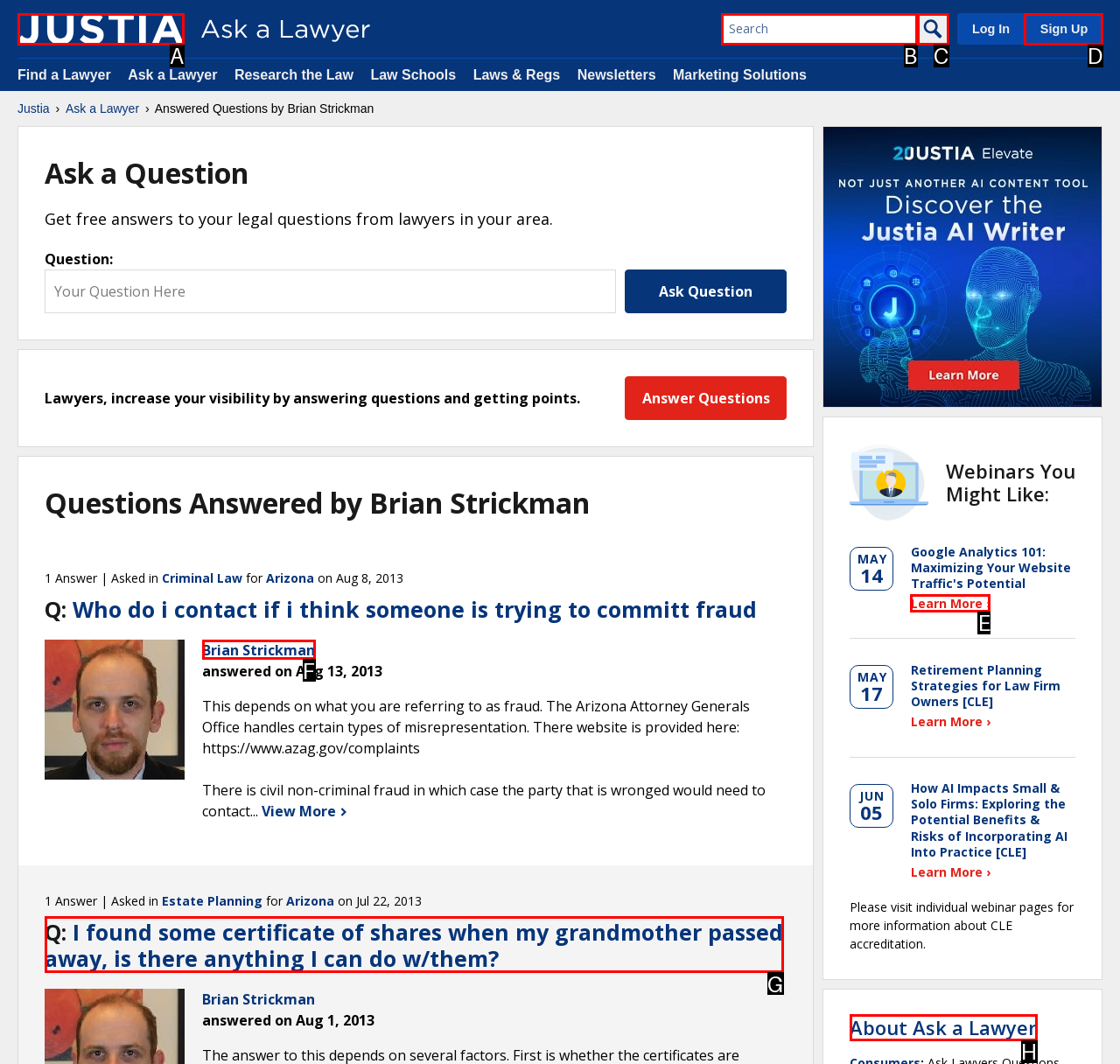Indicate the UI element to click to perform the task: Learn more about a webinar. Reply with the letter corresponding to the chosen element.

E